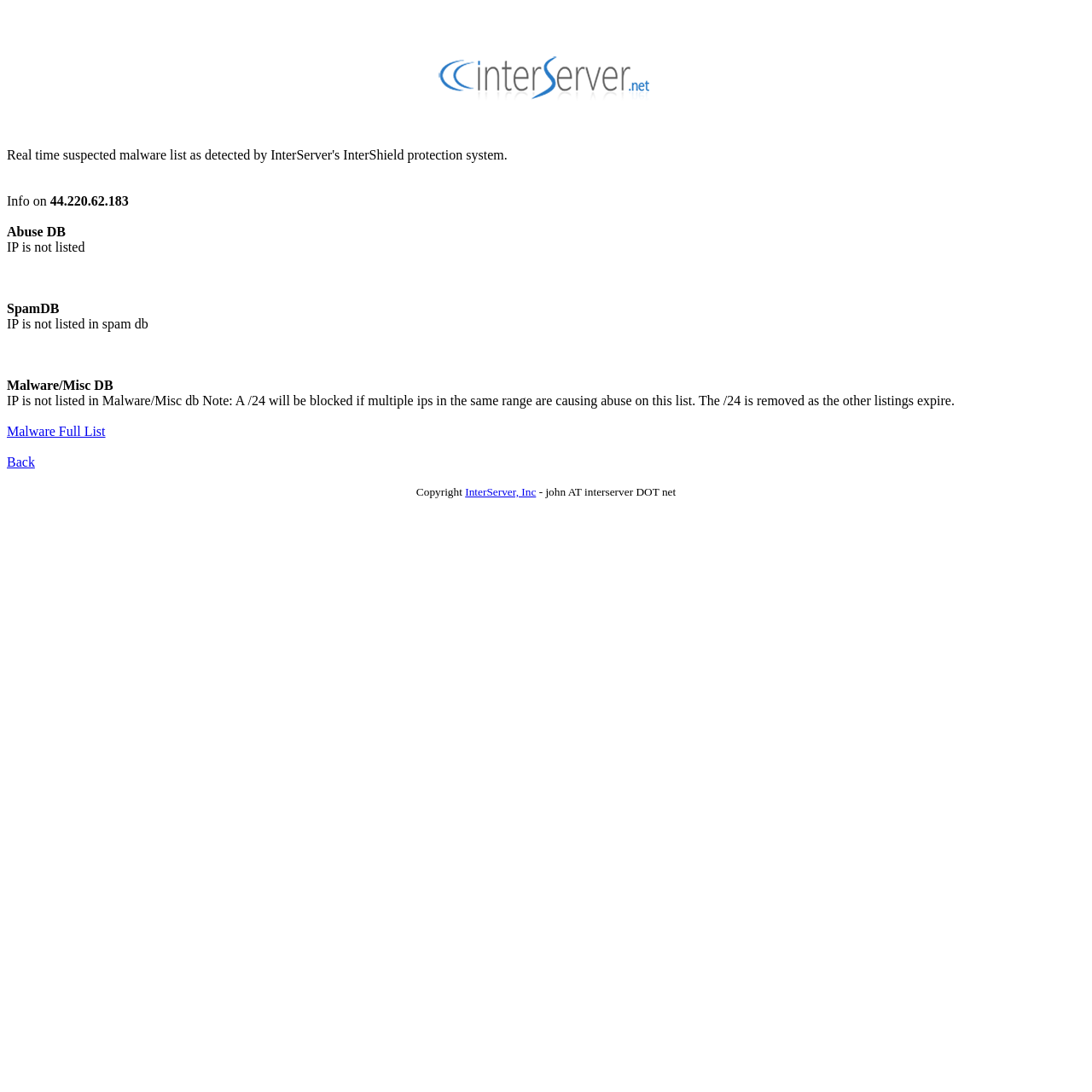Provide a thorough description of this webpage.

The webpage is about InterServer's real-time malware detection. At the top, there is a logo image and a link on the right side. Below the logo, there are several sections of text, each with a title and a description. The first section is about "Info on" with an IP address "44.220.62.183" next to it. The second section is about "Abuse DB" and indicates that the IP is not listed. The third section is about "SpamDB" and also indicates that the IP is not listed. The fourth section is about "Malware/Misc DB" and provides a detailed description of the IP's status, including a note about how a /24 will be blocked if multiple IPs in the same range are causing abuse. There are also two links, "Malware Full List" and "Back", below this section. At the bottom of the page, there is a copyright notice, a link to "InterServer, Inc", and an email address "john AT interserver DOT net".